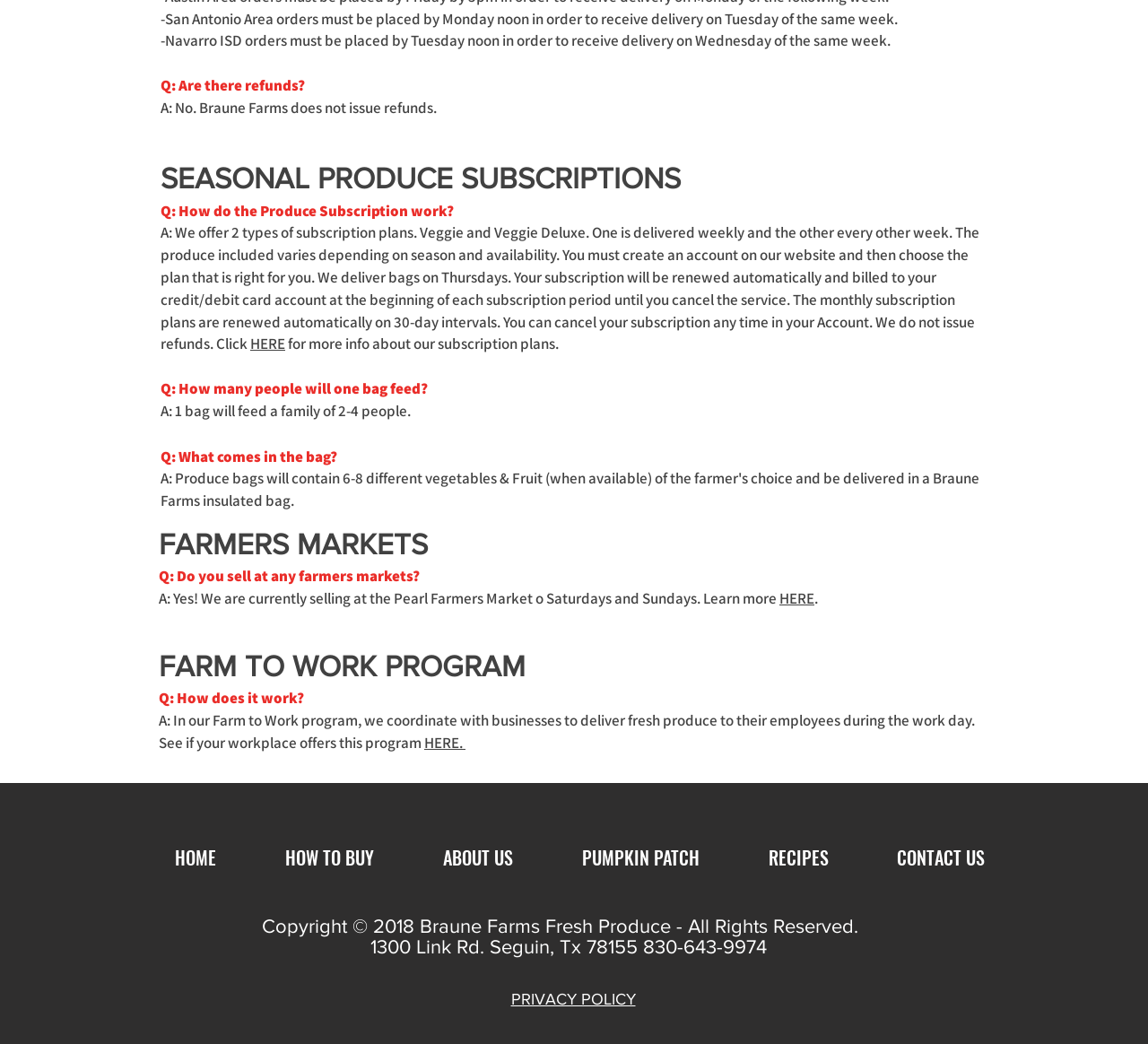Identify the bounding box coordinates of the element to click to follow this instruction: 'Click the 'PRIVACY POLICY' link'. Ensure the coordinates are four float values between 0 and 1, provided as [left, top, right, bottom].

[0.445, 0.948, 0.554, 0.966]